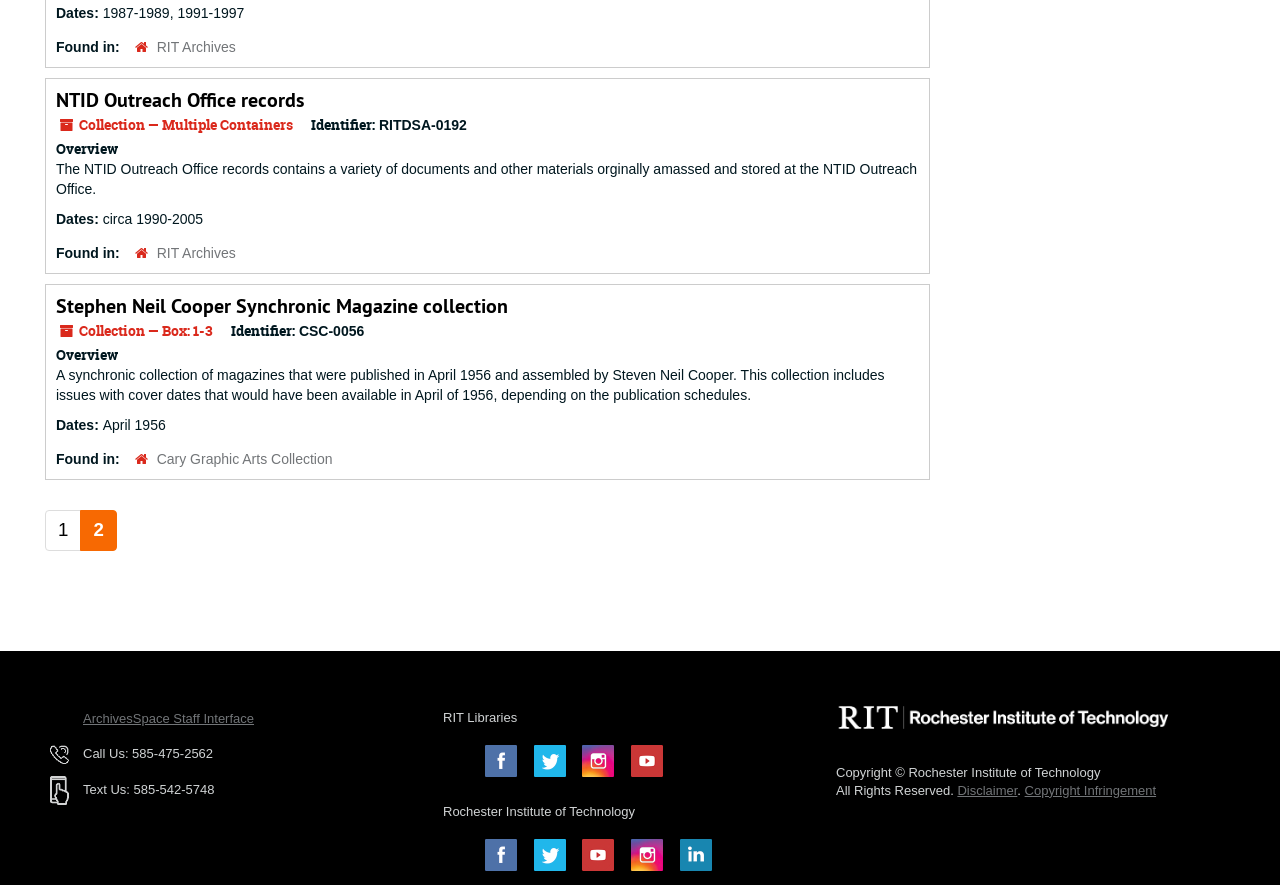Please specify the bounding box coordinates for the clickable region that will help you carry out the instruction: "View NTID Outreach Office records".

[0.044, 0.098, 0.238, 0.128]